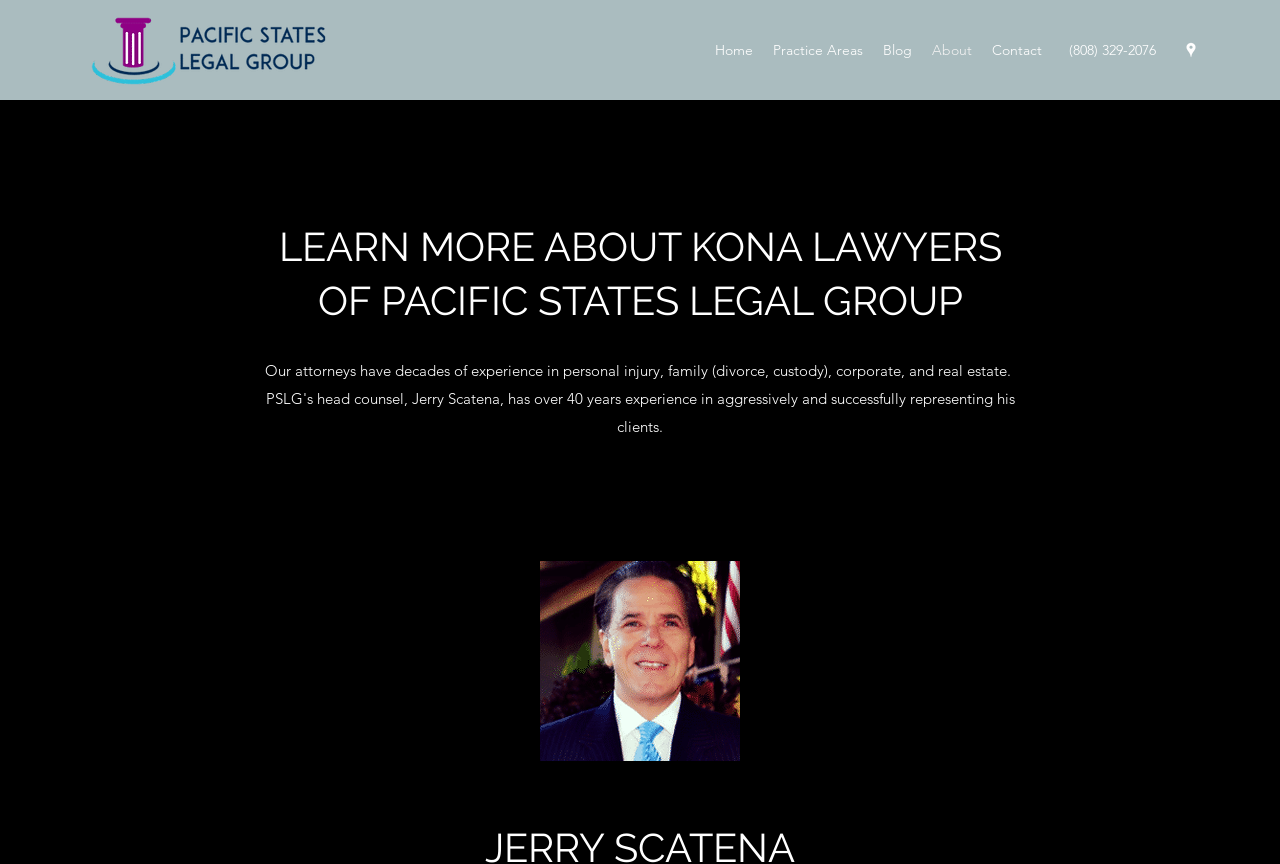Given the description of a UI element: "Practice Areas", identify the bounding box coordinates of the matching element in the webpage screenshot.

[0.596, 0.041, 0.682, 0.075]